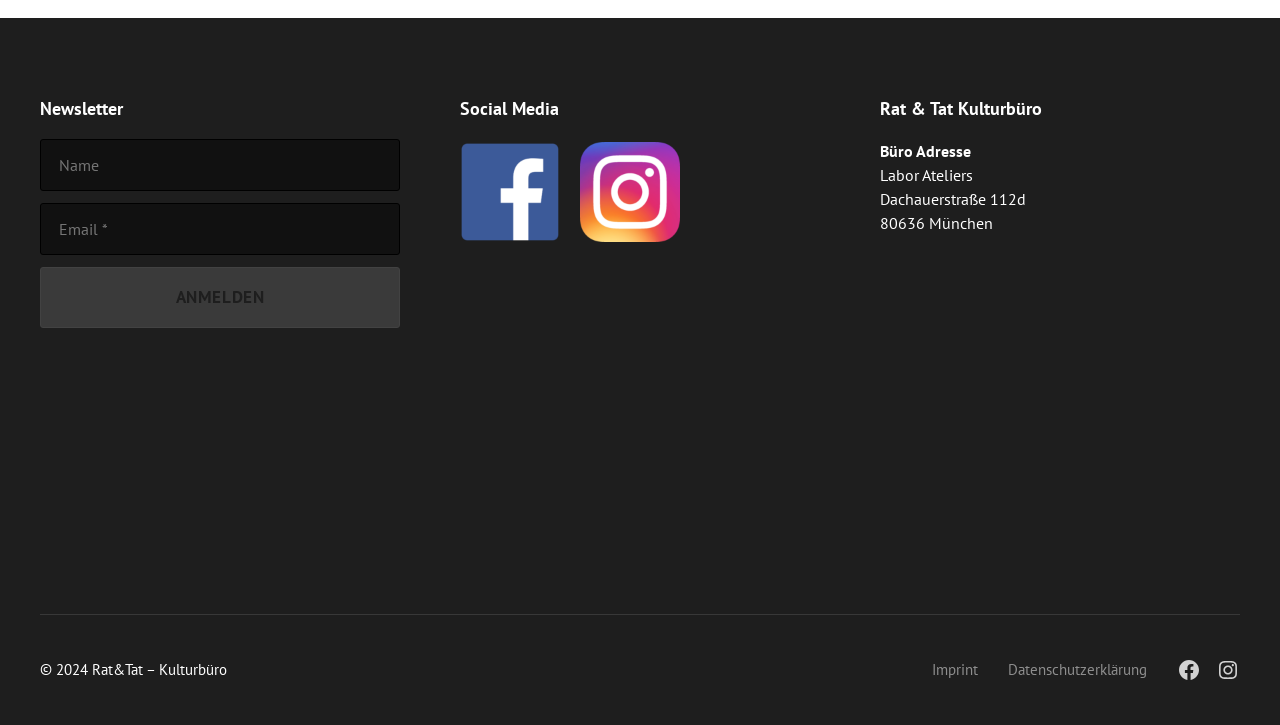Please specify the bounding box coordinates of the area that should be clicked to accomplish the following instruction: "Visit Rat & Tat Kulturbüro website". The coordinates should consist of four float numbers between 0 and 1, i.e., [left, top, right, bottom].

[0.072, 0.91, 0.177, 0.936]